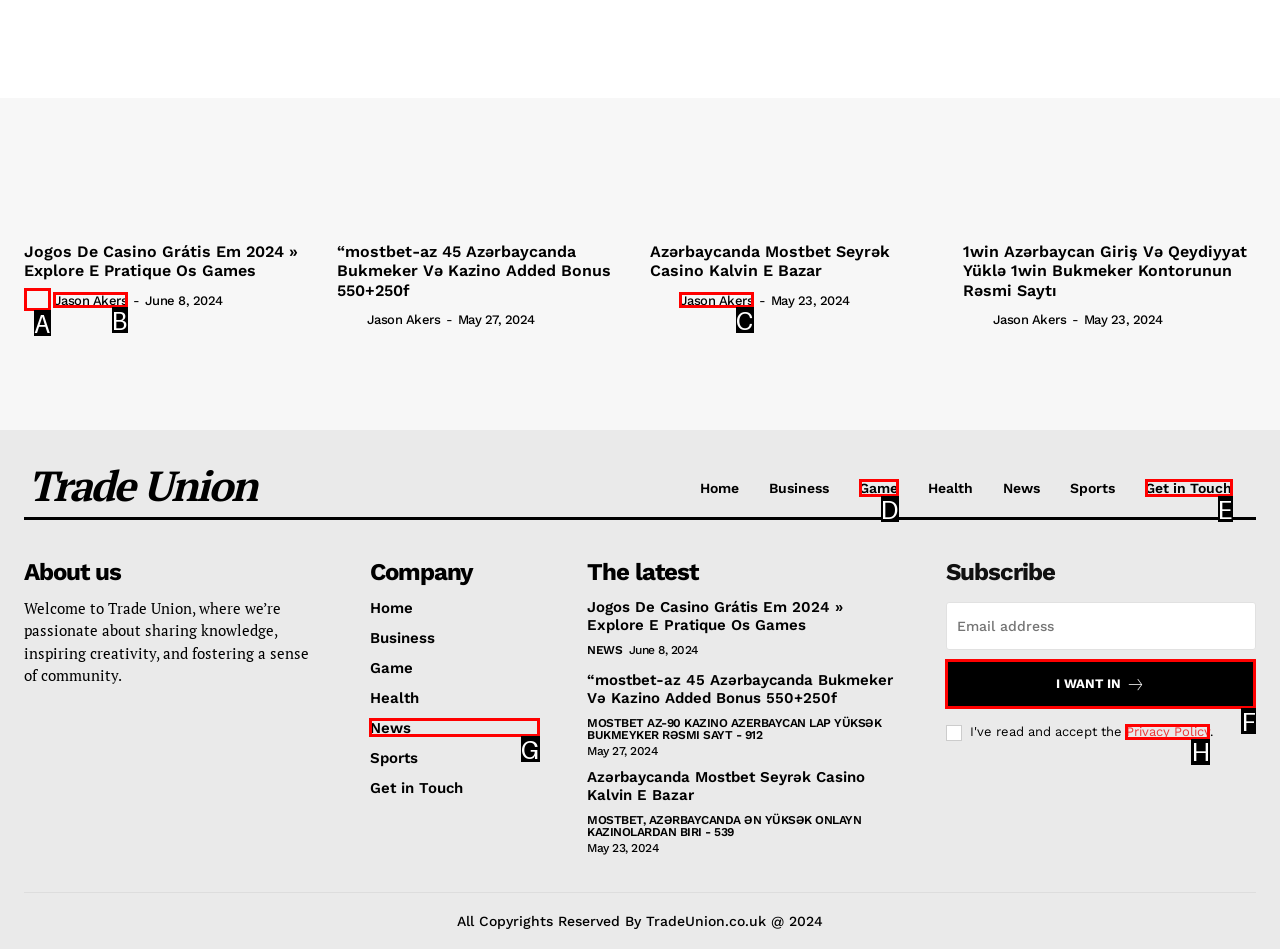Determine the letter of the element I should select to fulfill the following instruction: Click on the 'I WANT IN' button. Just provide the letter.

F